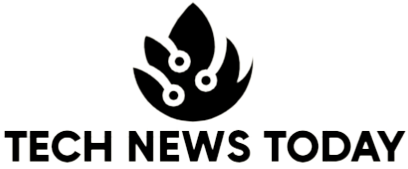Explain the image in detail, mentioning the main subjects and background elements.

The image features the logo of "Tech News Today," a platform dedicated to providing the latest updates and insights in technology. The logo is designed with a stylized flame motif, symbolizing innovation and dynamism, while incorporating circuit-like nodes that represent connectivity and technological advancement. Beneath the emblem, the text "TECH NEWS TODAY" is boldly displayed, emphasizing the publication's focus on current trends and developments in the tech industry. This logo embodies the essence of the brand, appealing to tech enthusiasts who seek timely and relevant information.